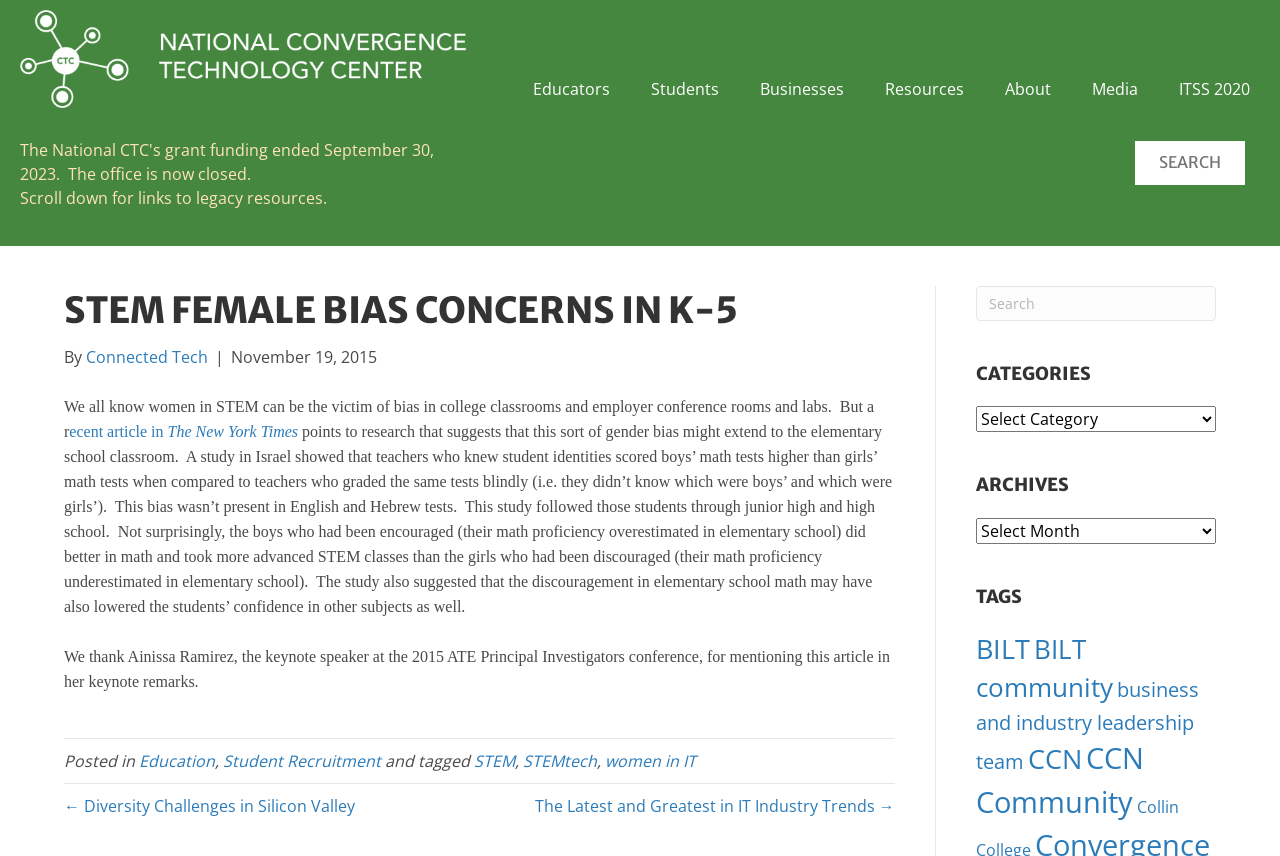Please determine the bounding box coordinates of the element to click on in order to accomplish the following task: "Go to the 'Educators' page". Ensure the coordinates are four float numbers ranging from 0 to 1, i.e., [left, top, right, bottom].

[0.401, 0.057, 0.492, 0.151]